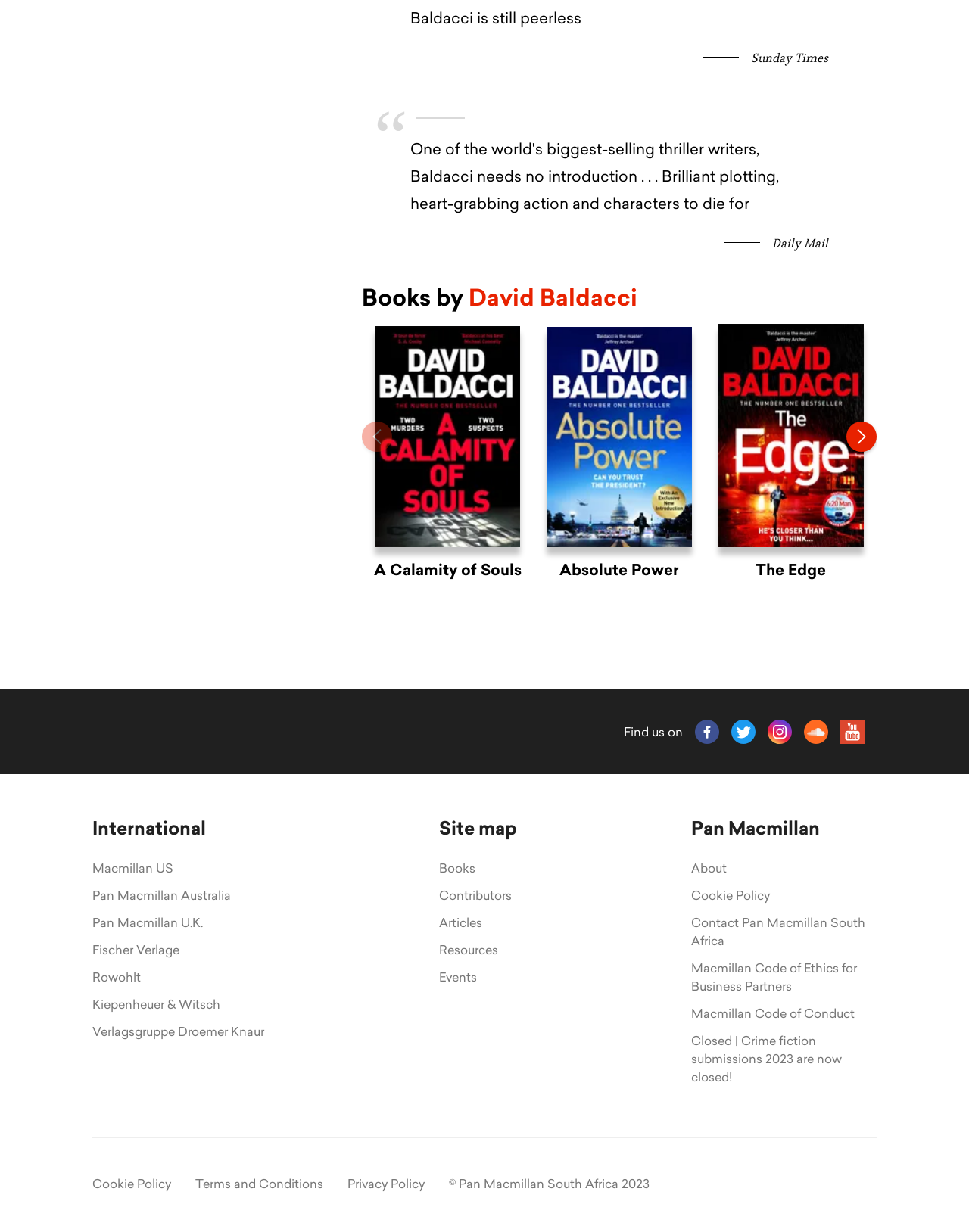Using floating point numbers between 0 and 1, provide the bounding box coordinates in the format (top-left x, top-left y, bottom-right x, bottom-right y). Locate the UI element described here: Fischer Verlage

[0.095, 0.763, 0.185, 0.78]